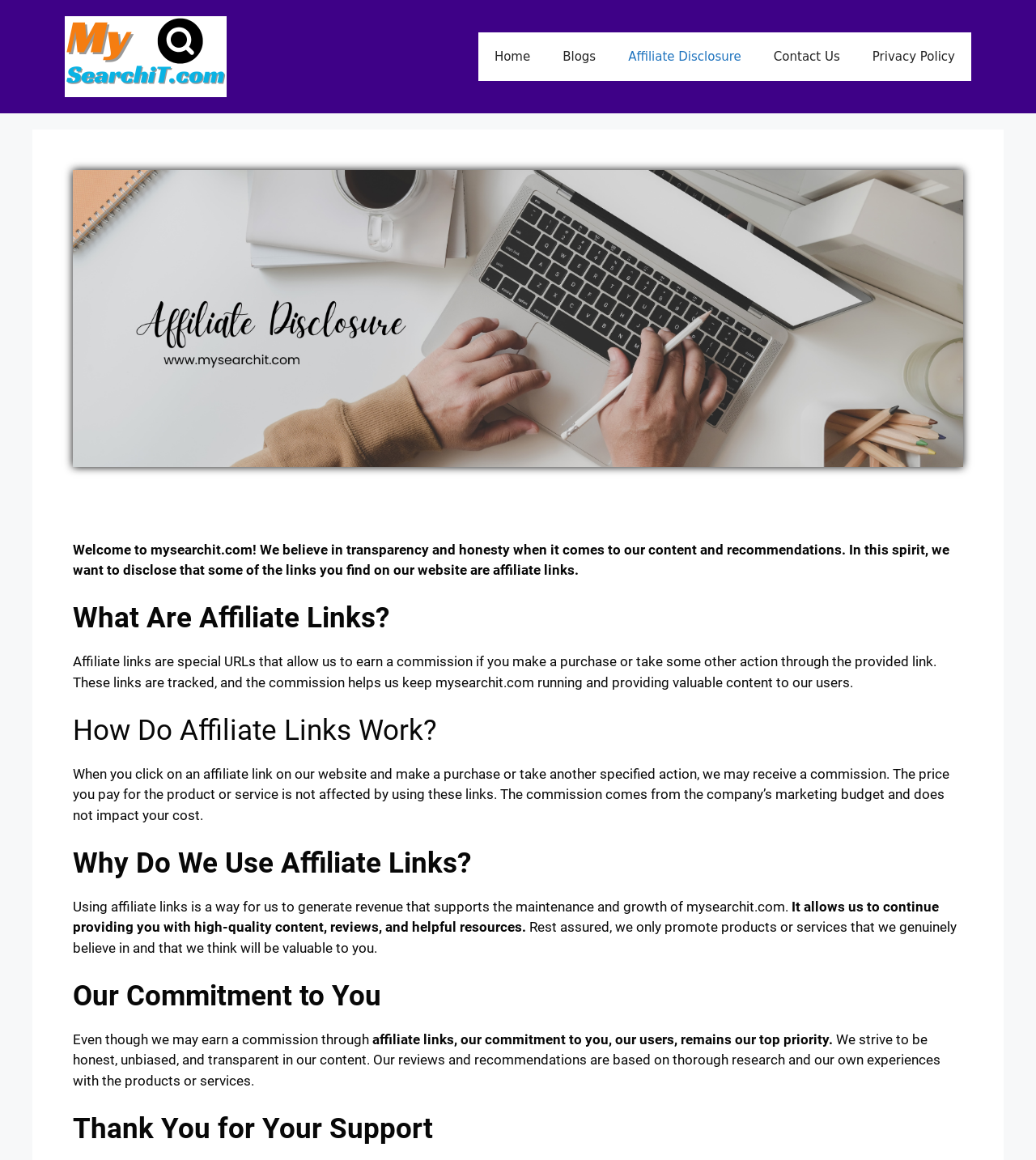Respond to the question below with a single word or phrase: What is the impact of using affiliate links on product prices?

No impact